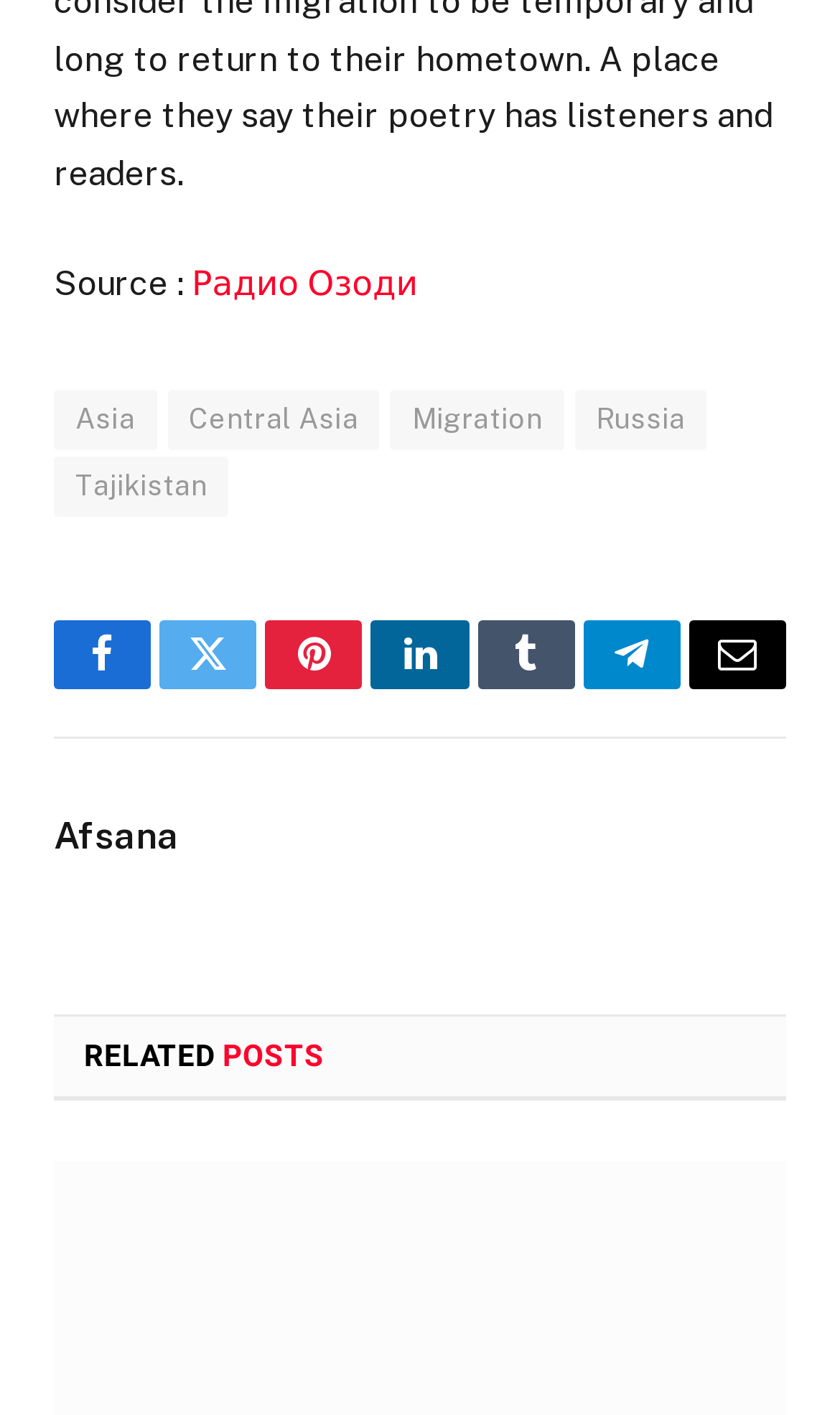Provide the bounding box coordinates of the HTML element this sentence describes: "Email". The bounding box coordinates consist of four float numbers between 0 and 1, i.e., [left, top, right, bottom].

[0.82, 0.438, 0.936, 0.487]